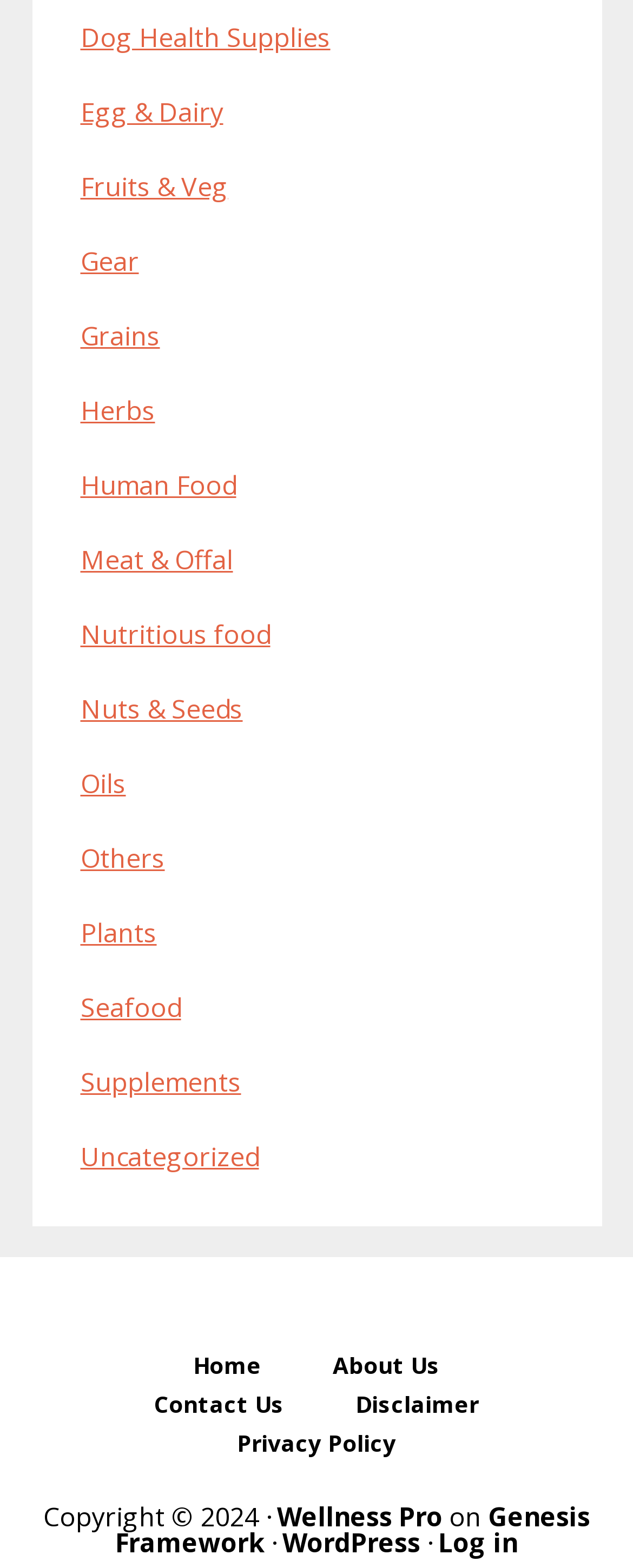Locate the bounding box of the UI element based on this description: "Oils". Provide four float numbers between 0 and 1 as [left, top, right, bottom].

[0.127, 0.489, 0.199, 0.511]